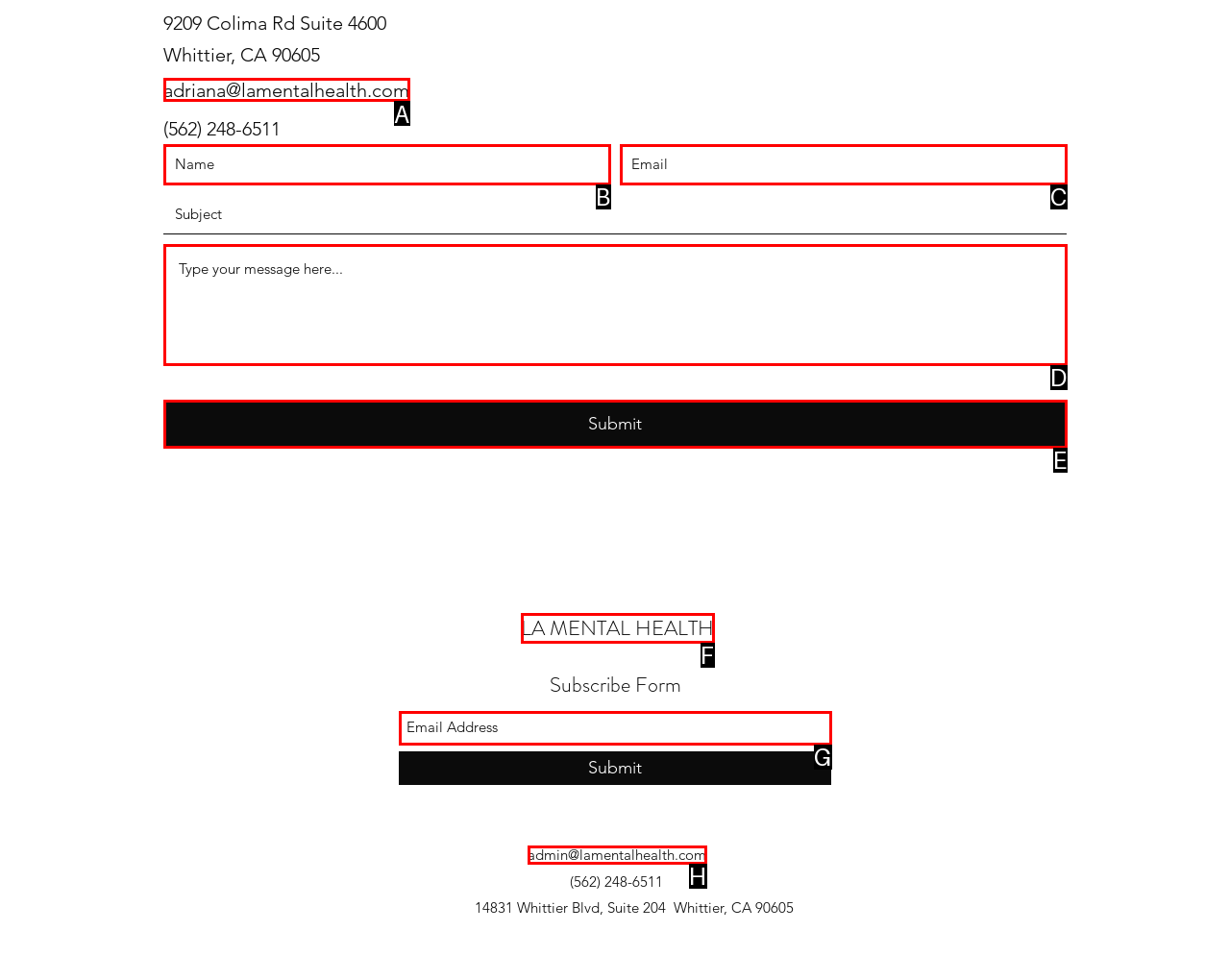Choose the HTML element that matches the description: Learn more about us »
Reply with the letter of the correct option from the given choices.

None